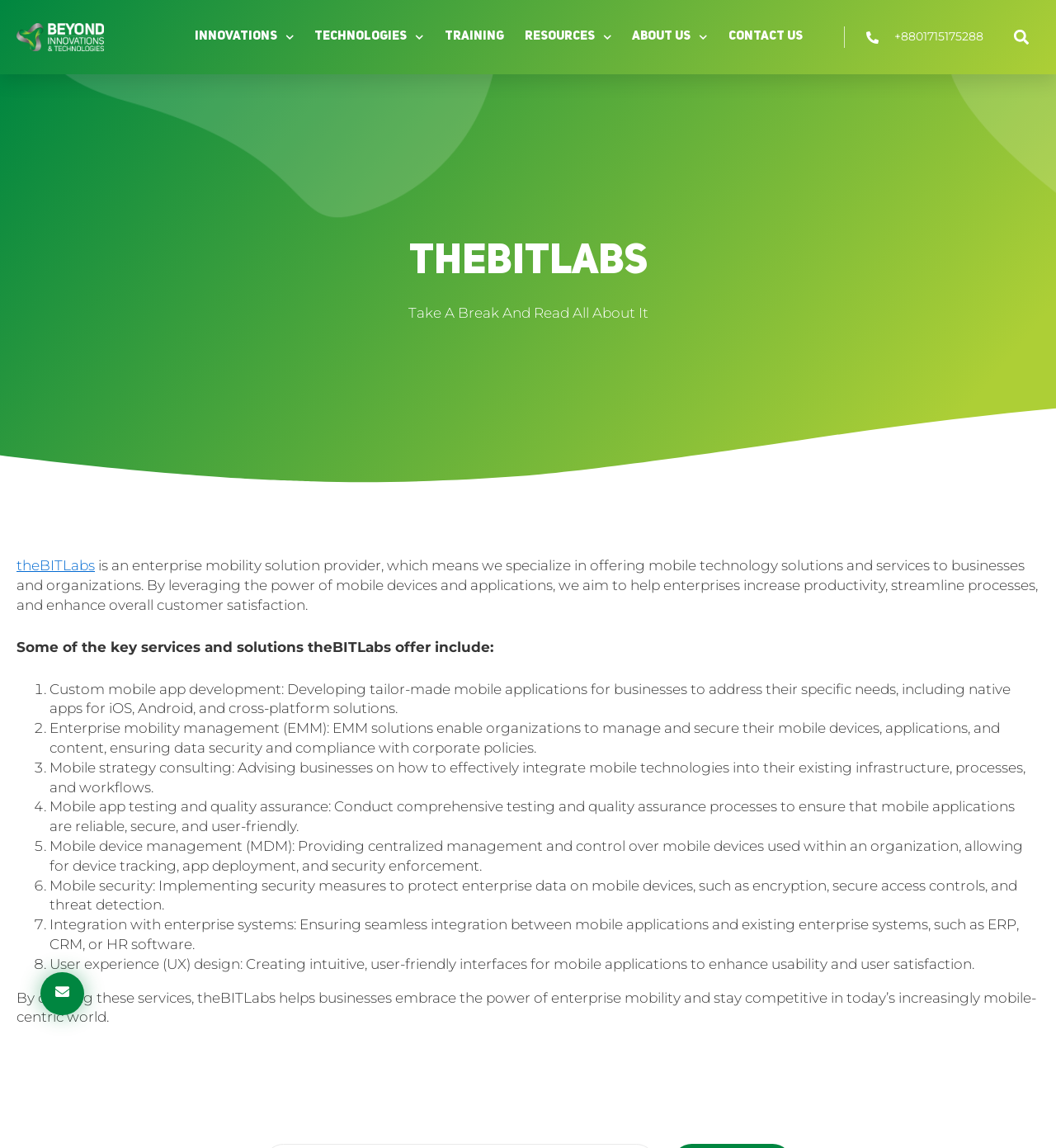Provide the bounding box coordinates of the area you need to click to execute the following instruction: "Contact Us".

[0.682, 0.019, 0.768, 0.046]